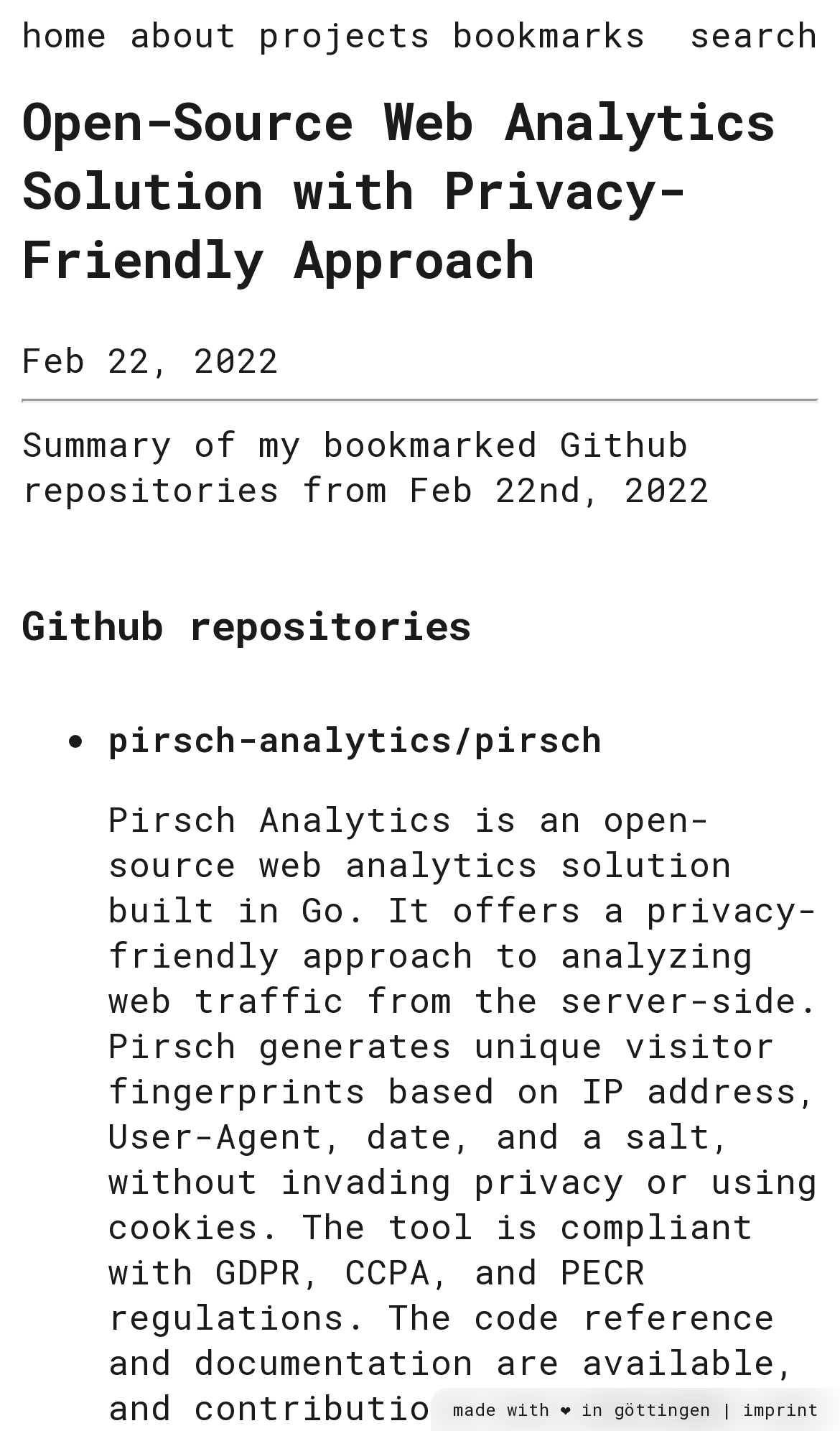What is the location associated with the imprint?
Could you please answer the question thoroughly and with as much detail as possible?

I found the link 'imprint' at the bottom of the webpage, and it is associated with the location 'Göttingen', which is mentioned next to the link.